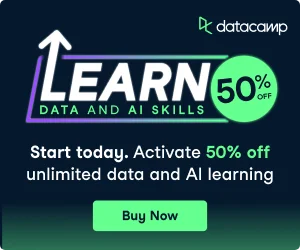What is the purpose of the graphic arrow in the design?
Please respond to the question with a detailed and informative answer.

The purpose of the graphic arrow in the design is to symbolize progress in learning because it is pointing upward, indicating growth and upward movement, which is often associated with learning and self-improvement.